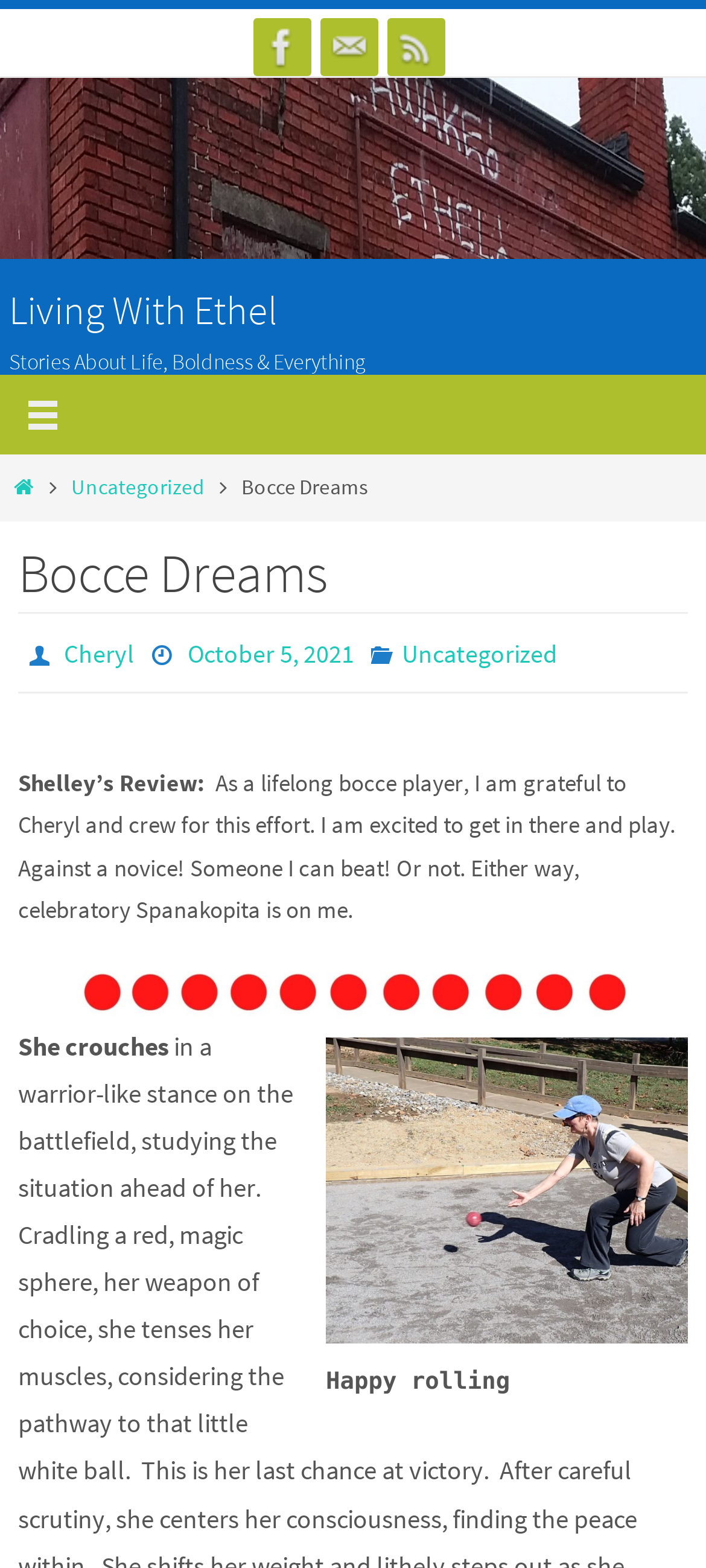Use a single word or phrase to answer this question: 
What is the date of the latest article?

October 5, 2021